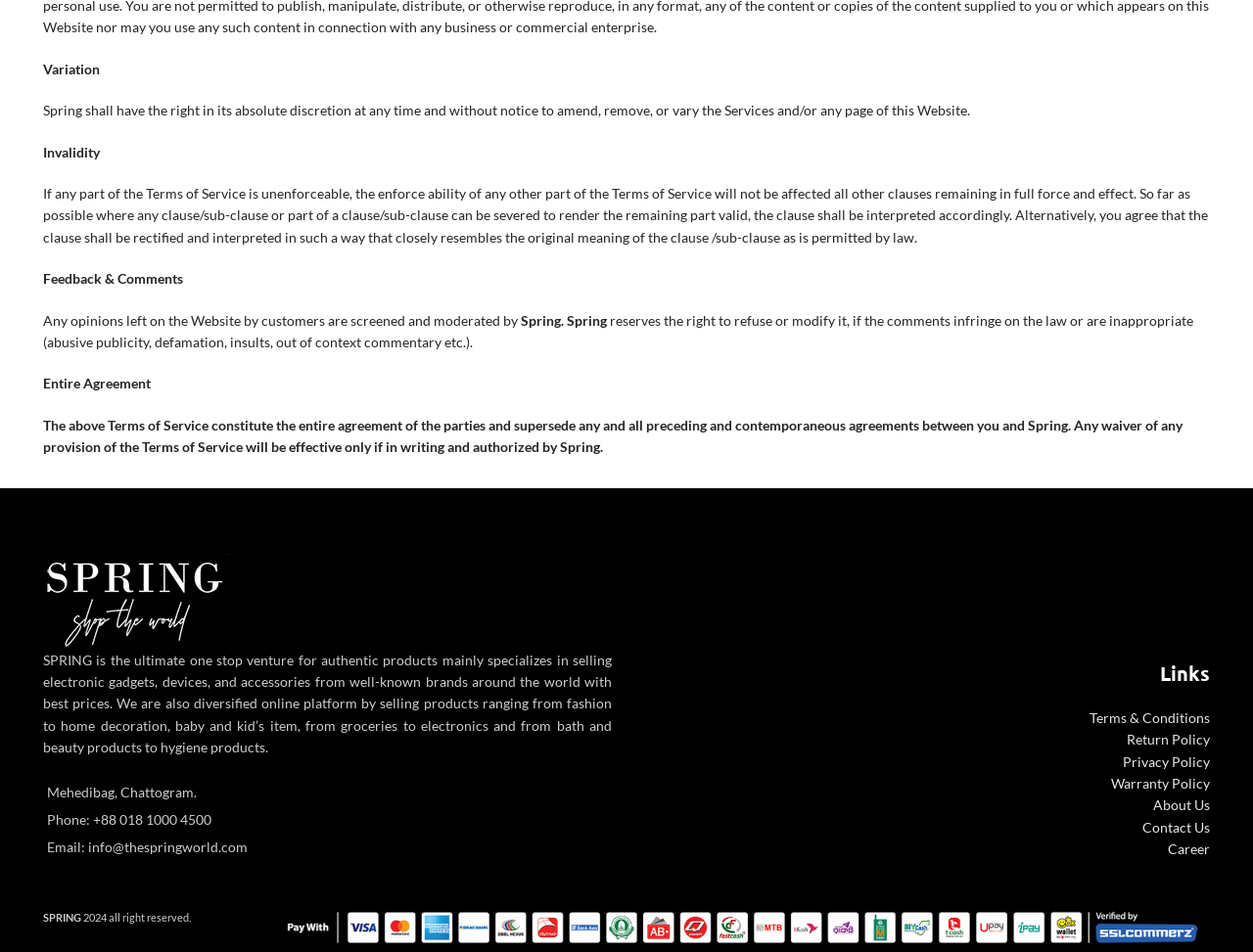Given the webpage screenshot and the description, determine the bounding box coordinates (top-left x, top-left y, bottom-right x, bottom-right y) that define the location of the UI element matching this description: Career

[0.932, 0.883, 0.966, 0.9]